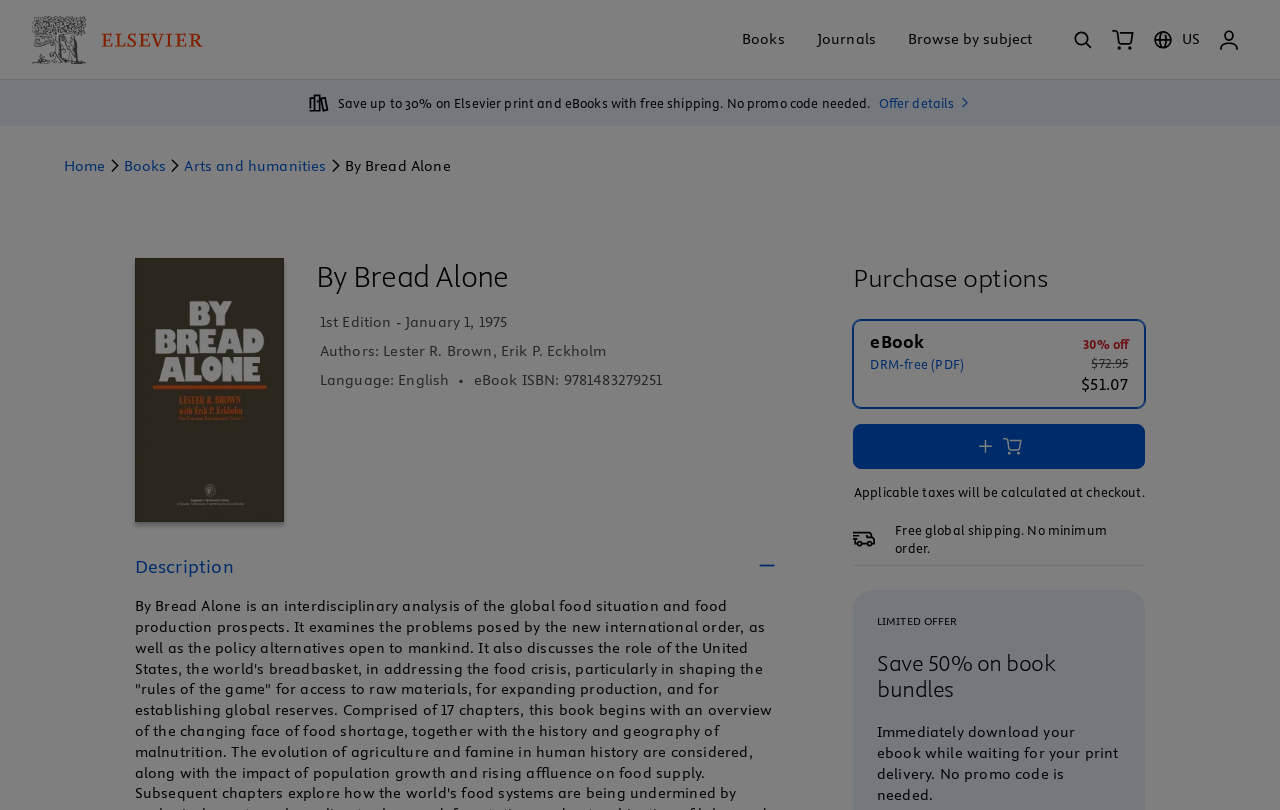Is there a discount available?
Could you please answer the question thoroughly and with as much detail as possible?

I found the answer by looking at the promotional text, which says 'Save up to 30% on Elsevier print and eBooks with free shipping. No promo code needed.' This suggests that there is a discount available on the book.